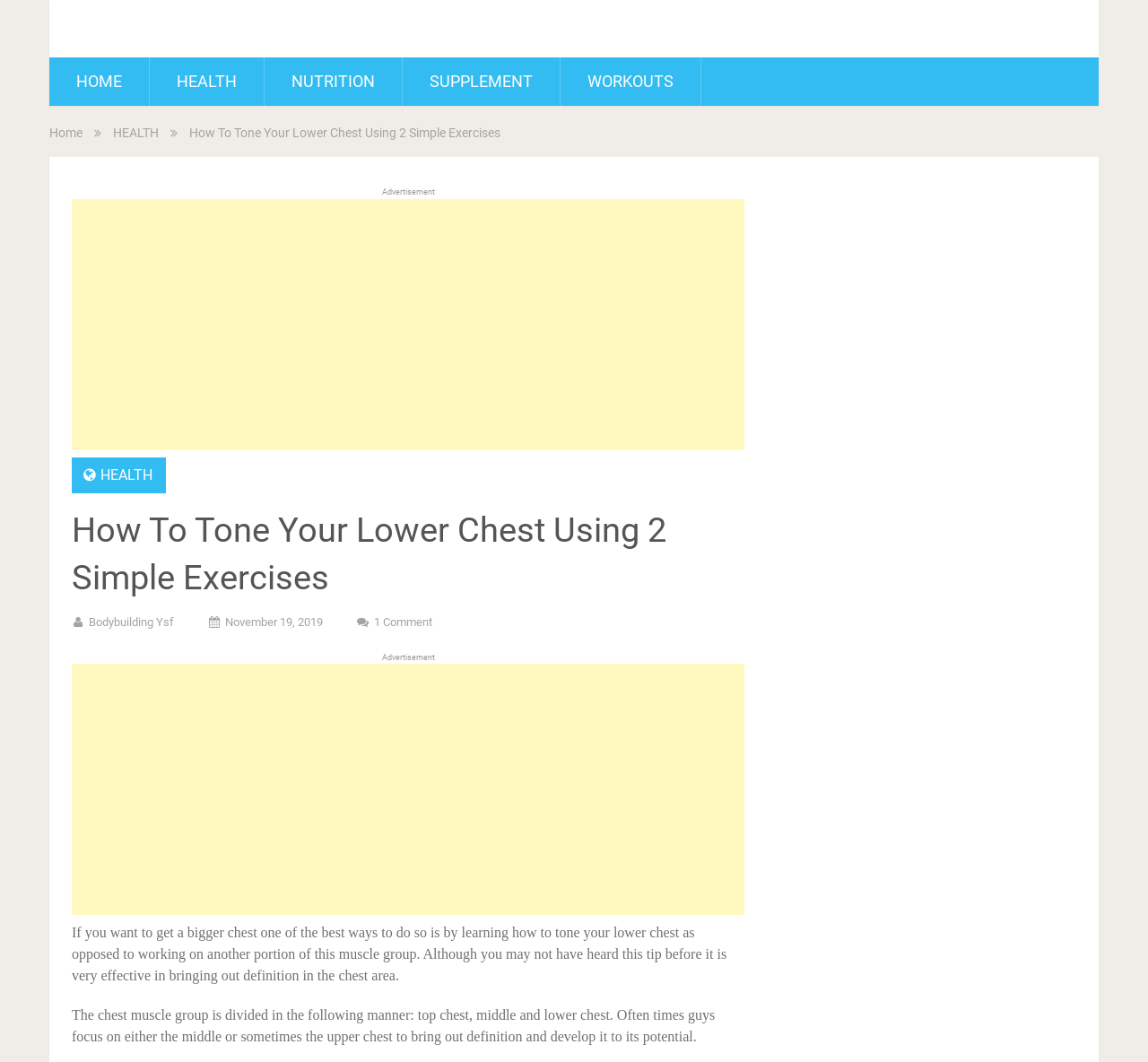Can you look at the image and give a comprehensive answer to the question:
What is the website's main topic?

Based on the webpage's content, it appears to be focused on bodybuilding, specifically on toning the lower chest. The links at the top of the page, such as 'WORKOUTS' and 'NUTRITION', also suggest that the website is related to bodybuilding.